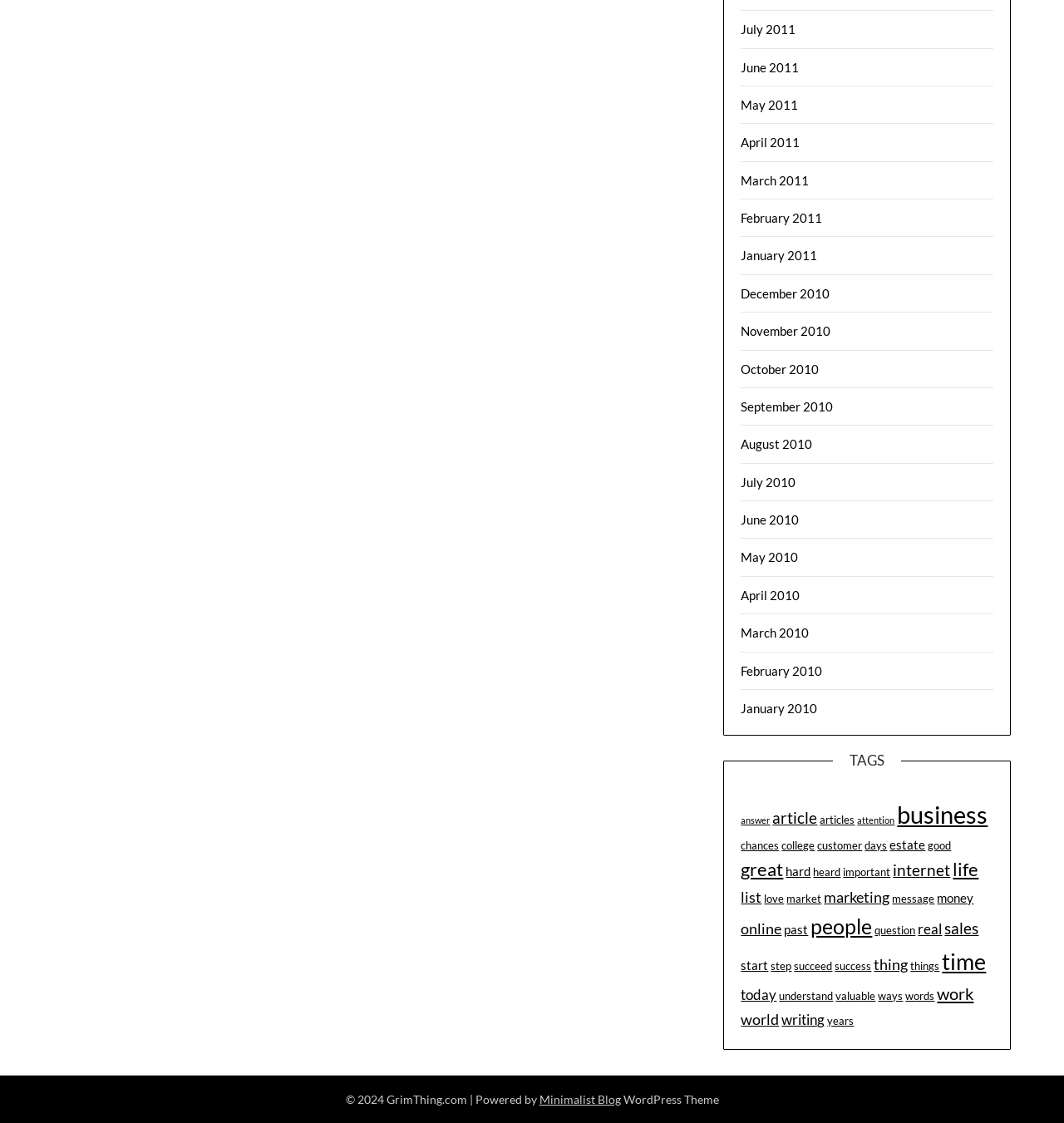Determine the coordinates of the bounding box that should be clicked to complete the instruction: "Learn how to increase Instagram followers using the IGautolike website". The coordinates should be represented by four float numbers between 0 and 1: [left, top, right, bottom].

None